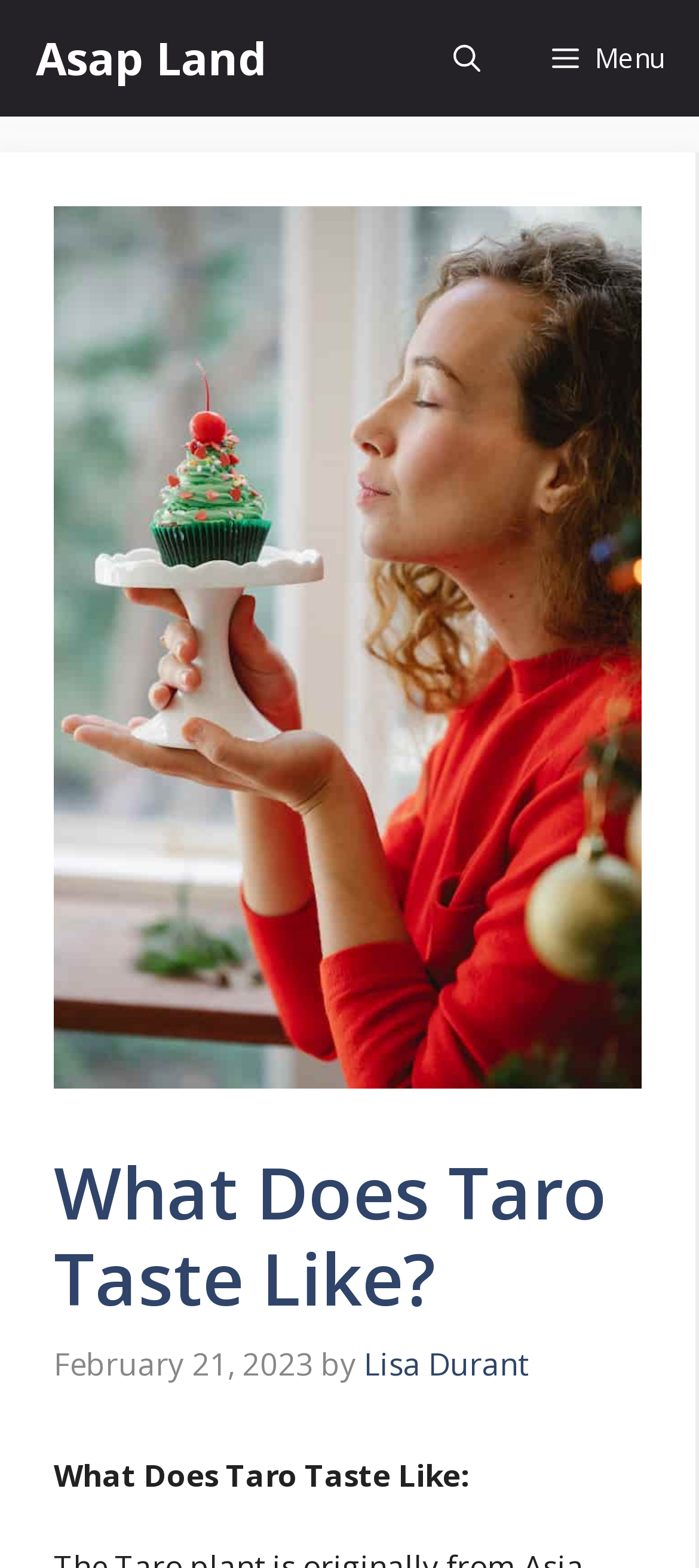Find and generate the main title of the webpage.

What Does Taro Taste Like?